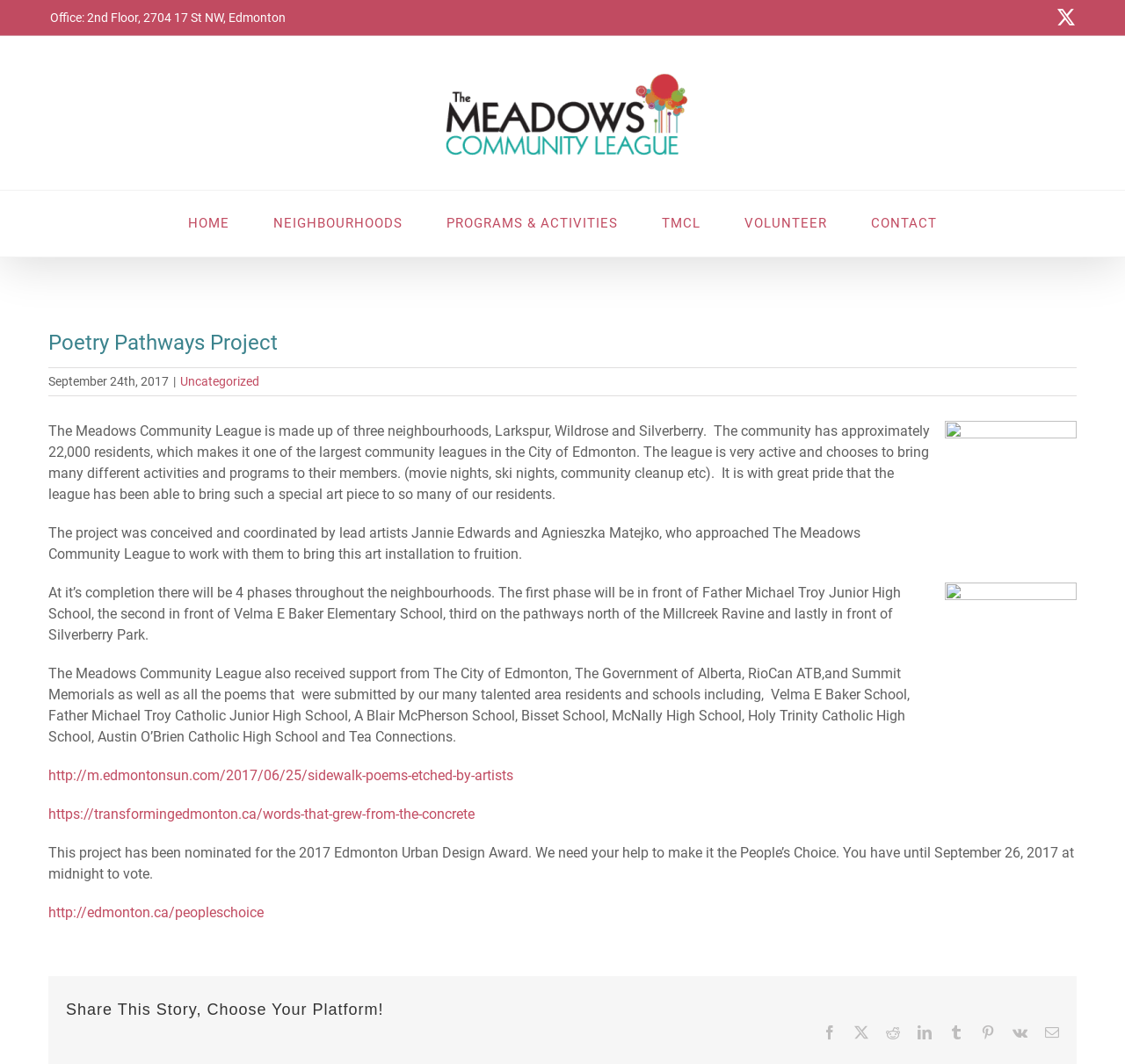What is the address of the Meadows Community League office?
Please look at the screenshot and answer using one word or phrase.

2nd Floor, 2704 17 St NW, Edmonton